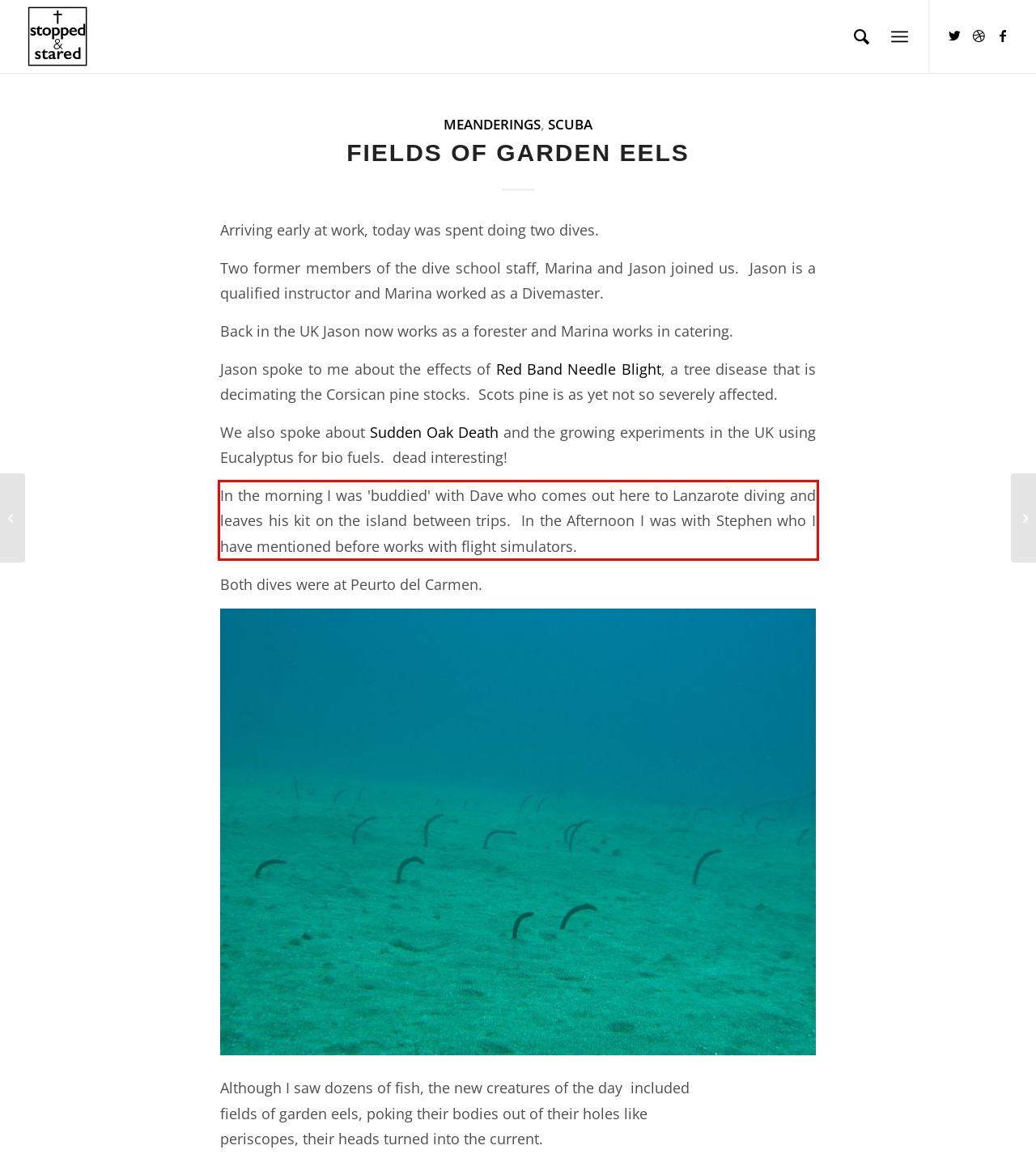Identify the text within the red bounding box on the webpage screenshot and generate the extracted text content.

In the morning I was 'buddied' with Dave who comes out here to Lanzarote diving and leaves his kit on the island between trips. In the Afternoon I was with Stephen who I have mentioned before works with flight simulators.